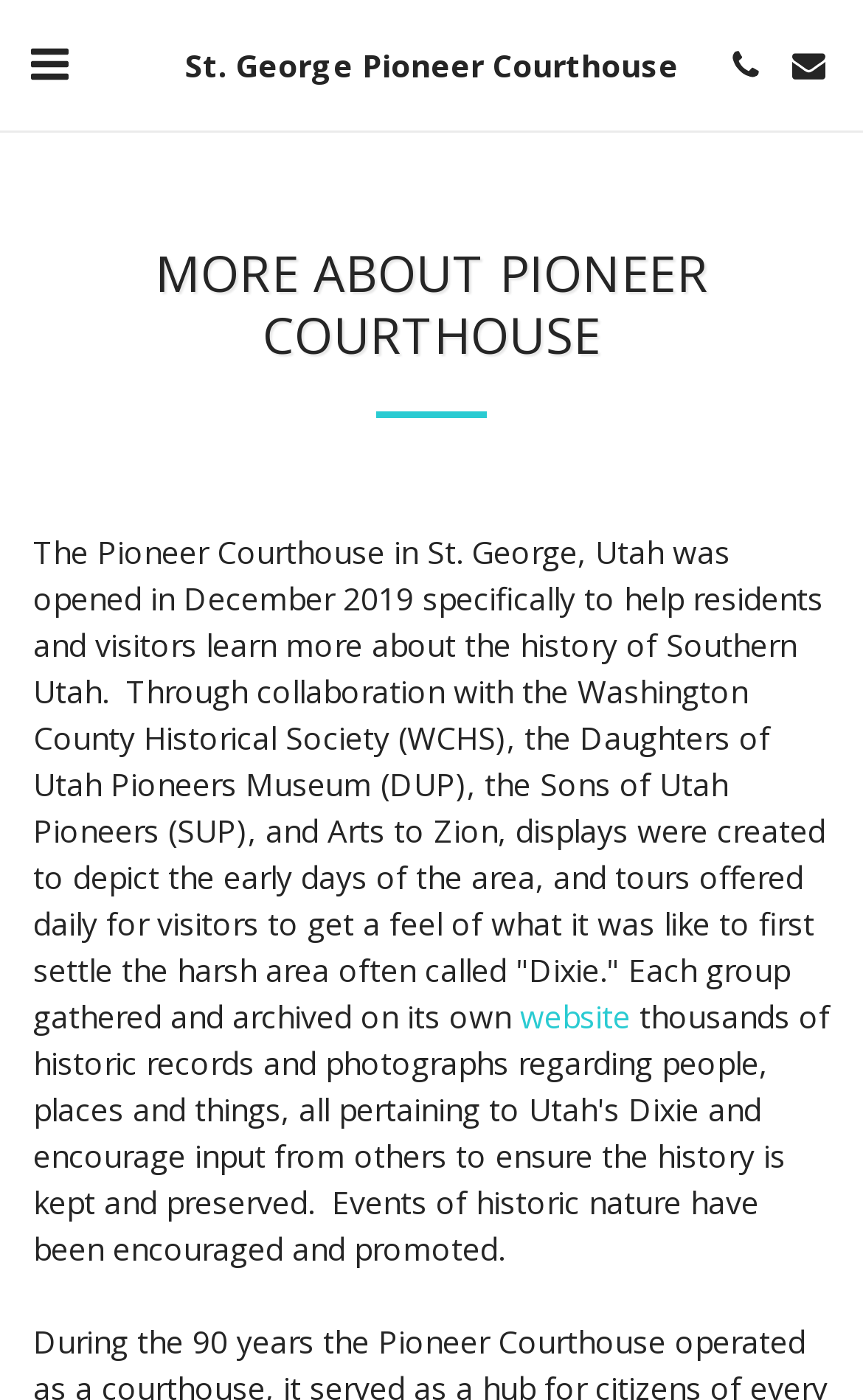What is offered daily for visitors to the Pioneer Courthouse?
Look at the image and answer the question using a single word or phrase.

Tours